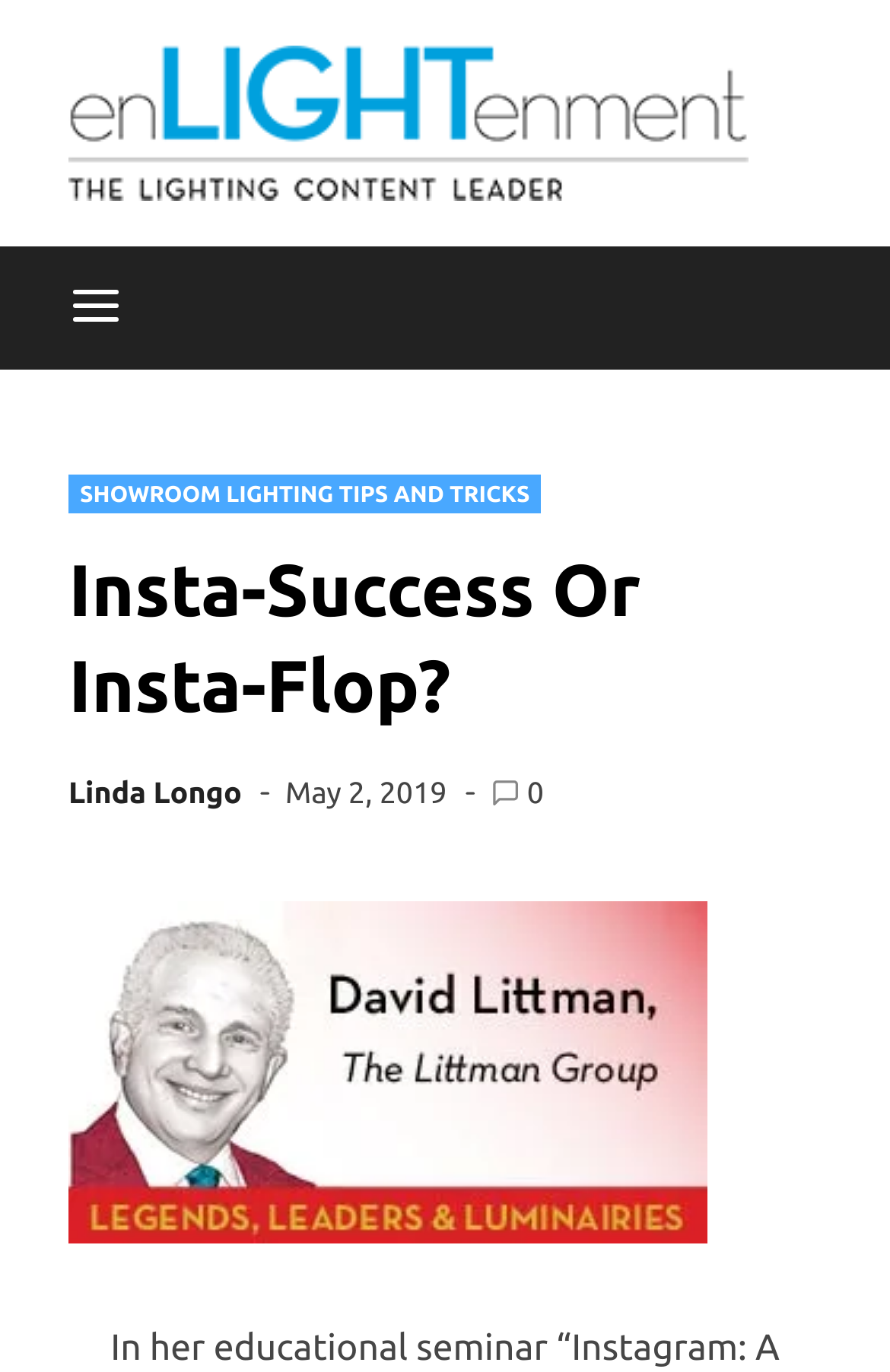Determine the bounding box coordinates for the HTML element described here: "May 2, 2019".

[0.321, 0.568, 0.502, 0.591]